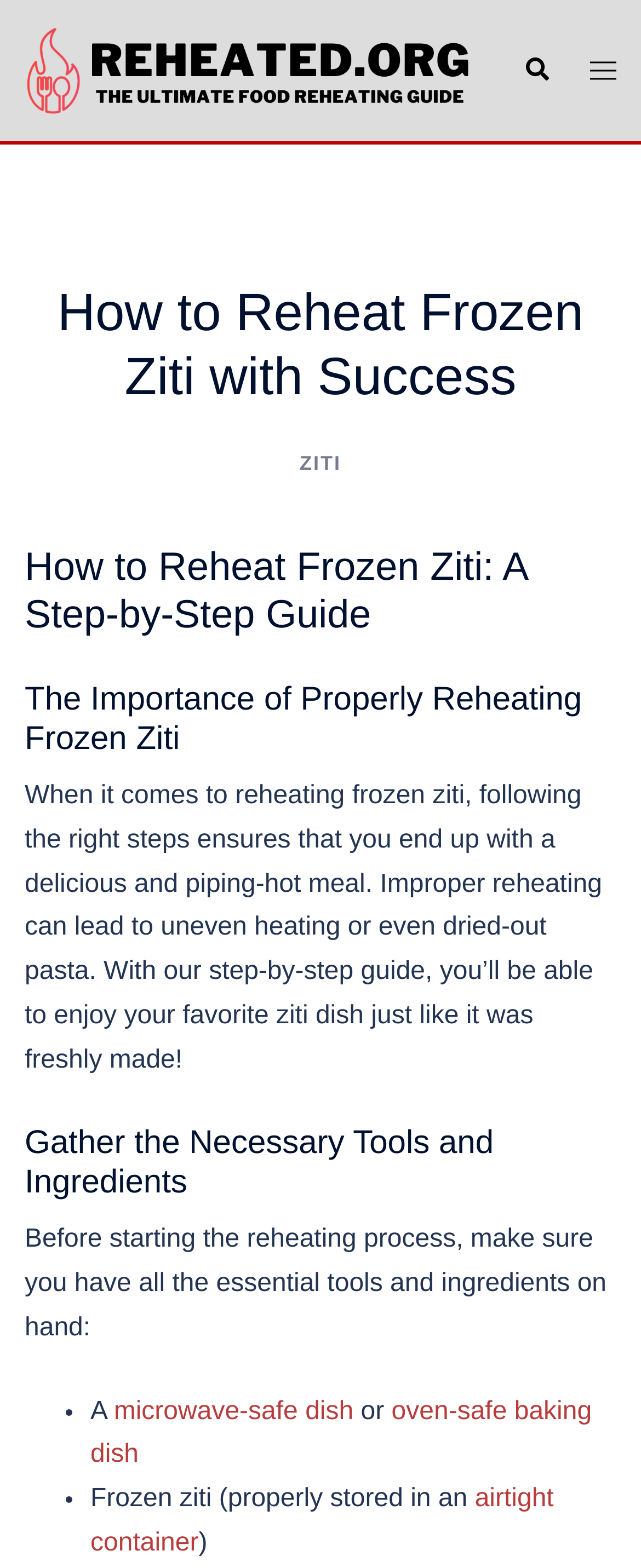Please specify the bounding box coordinates in the format (top-left x, top-left y, bottom-right x, bottom-right y), with all values as floating point numbers between 0 and 1. Identify the bounding box of the UI element described by: oven-safe baking dish

[0.141, 0.891, 0.923, 0.937]